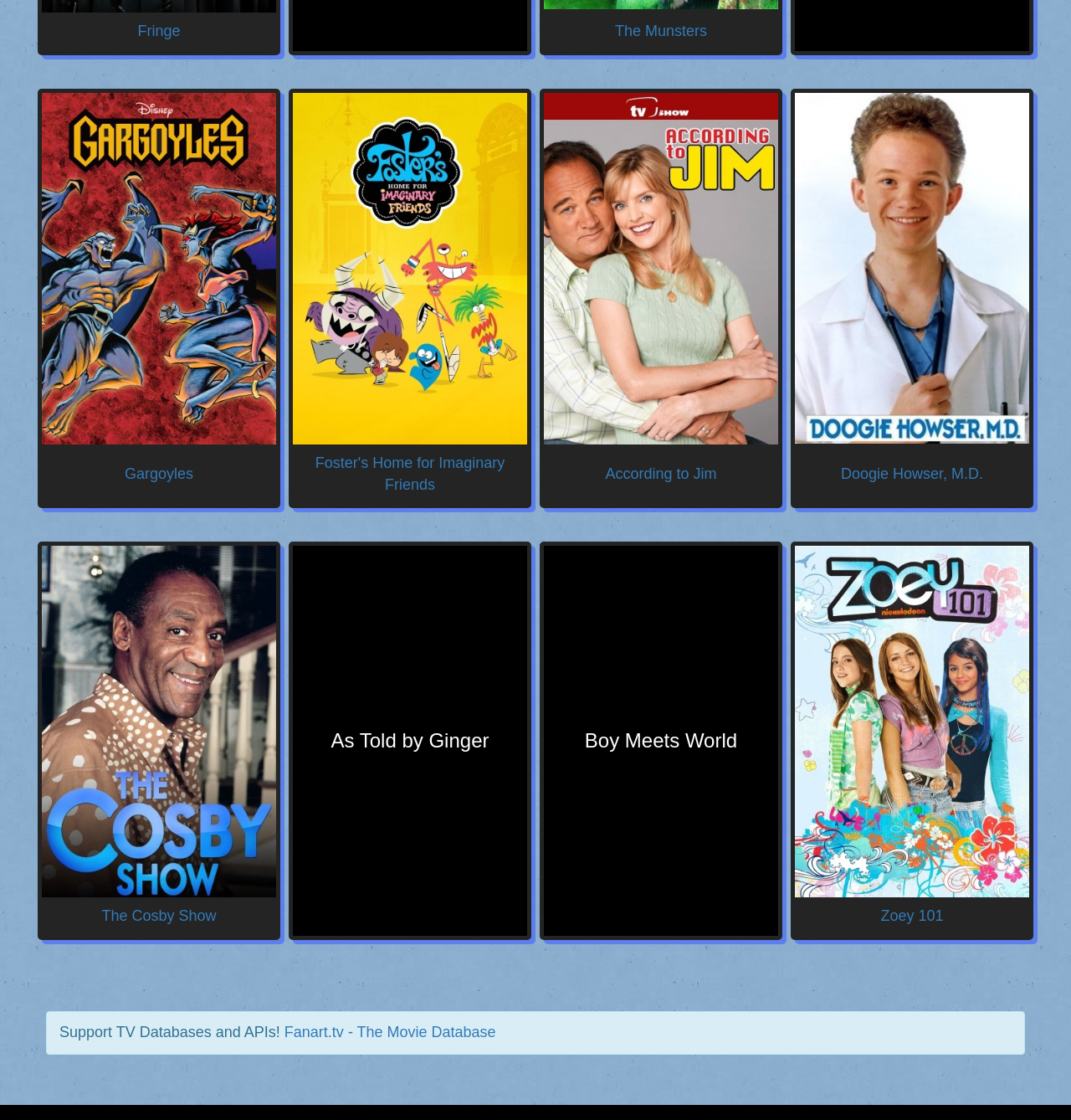Pinpoint the bounding box coordinates of the clickable area needed to execute the instruction: "Open Foster's Home for Imaginary Friends". The coordinates should be specified as four float numbers between 0 and 1, i.e., [left, top, right, bottom].

[0.273, 0.083, 0.492, 0.397]